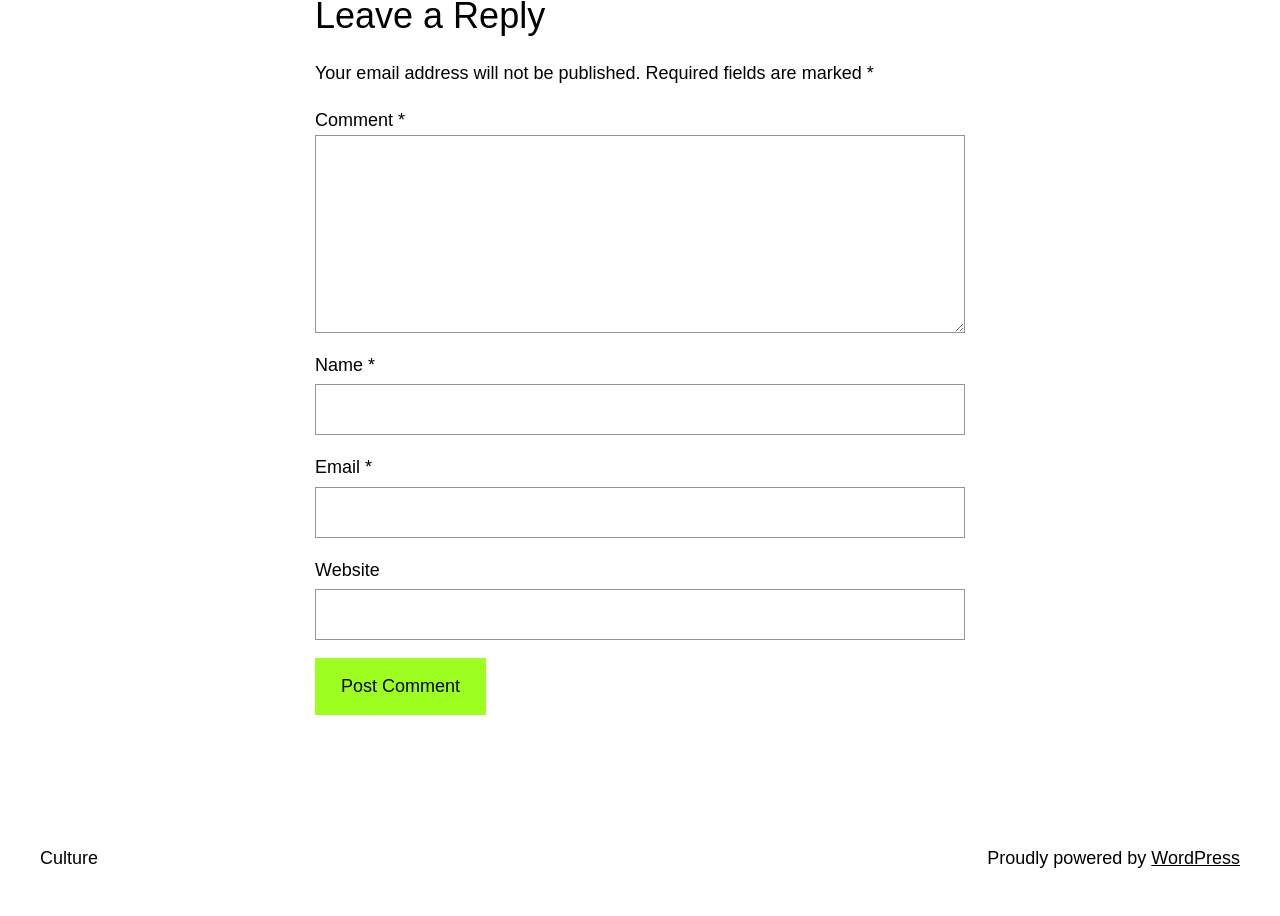Find the UI element described as: "name="submit" value="Post Comment"" and predict its bounding box coordinates. Ensure the coordinates are four float numbers between 0 and 1, [left, top, right, bottom].

[0.246, 0.718, 0.38, 0.78]